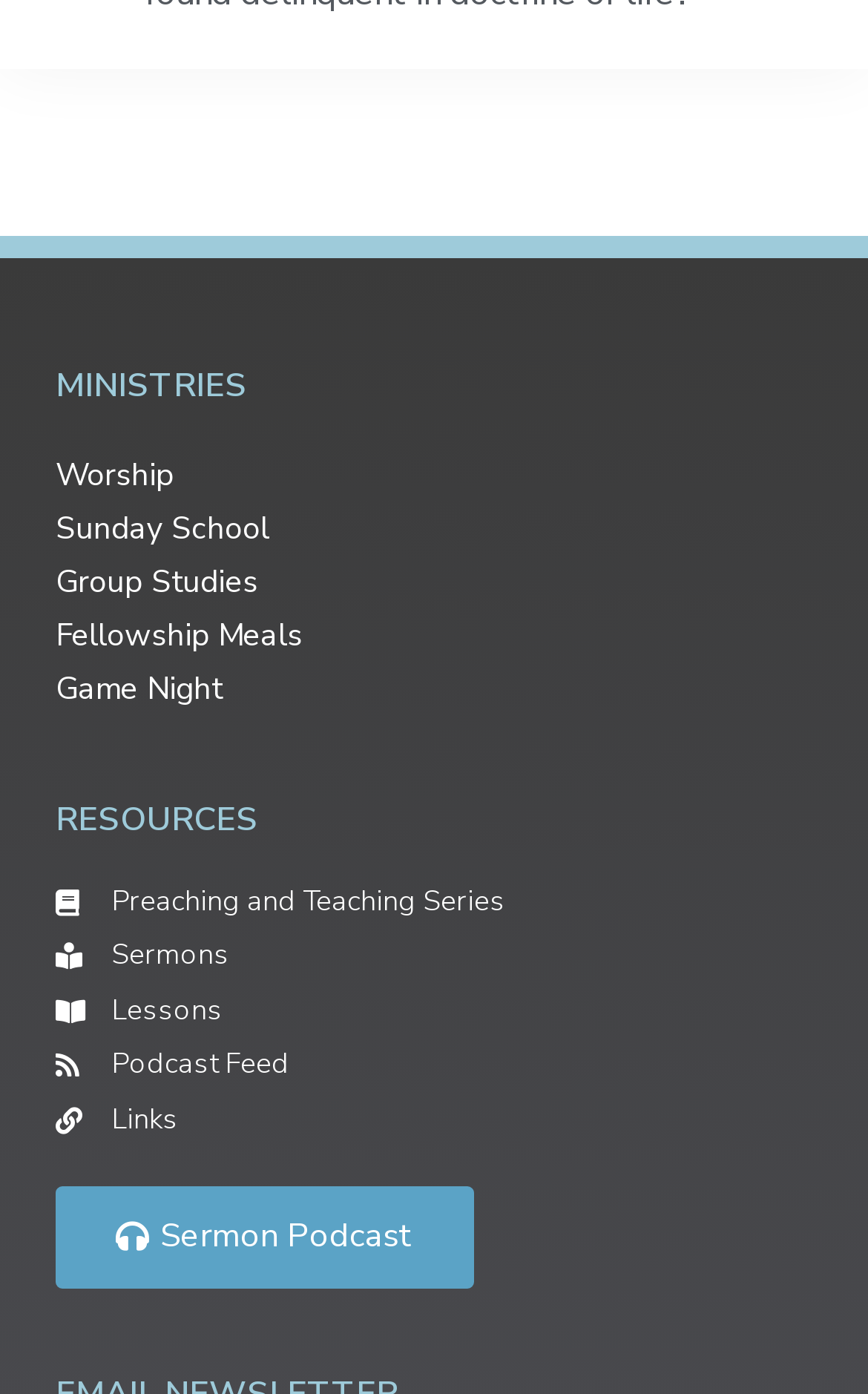Please provide a brief answer to the question using only one word or phrase: 
Is 'Sermon Podcast' a resource or a ministry?

Resource